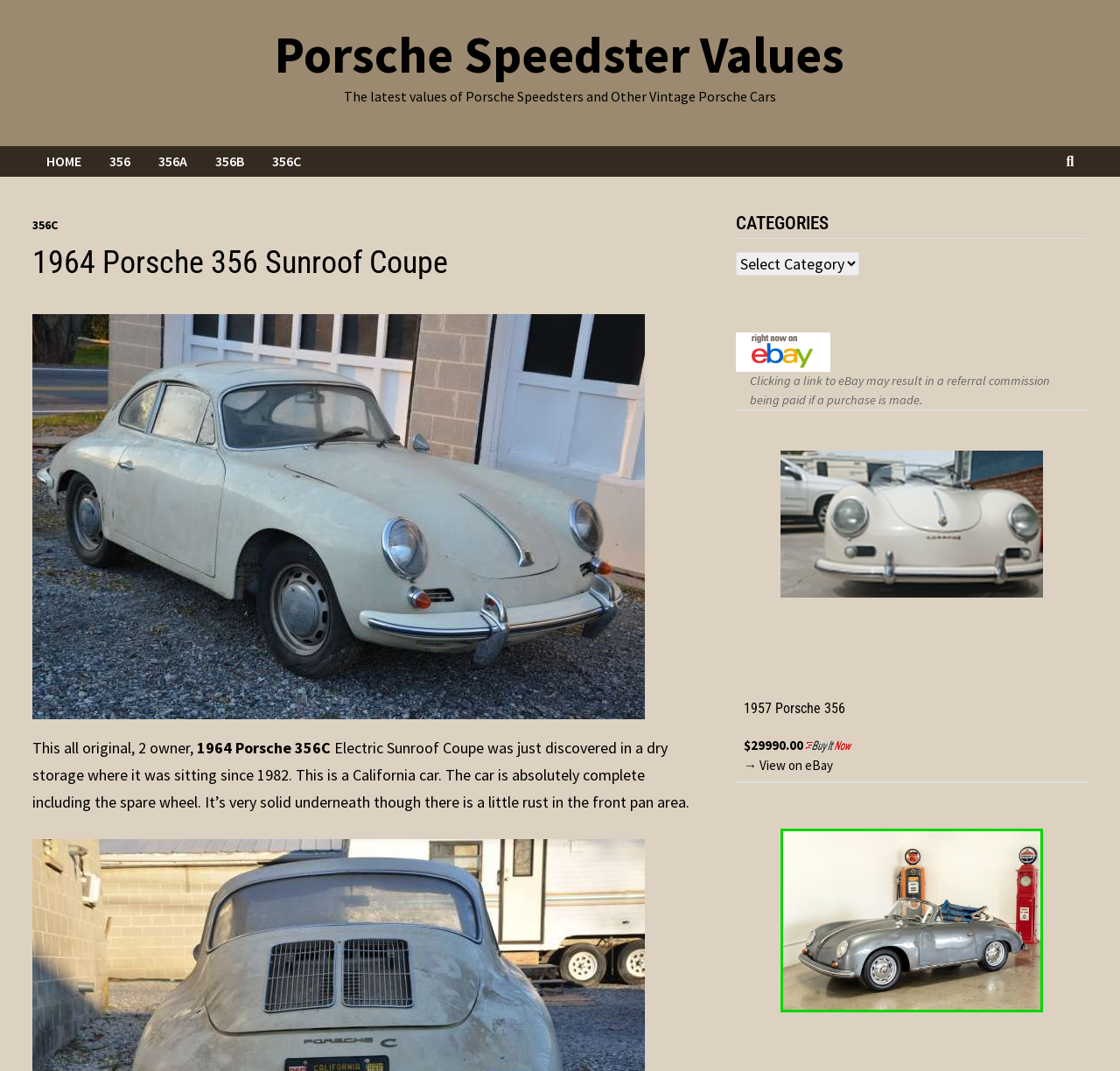How many Porsche cars are listed on the webpage?
From the image, provide a succinct answer in one word or a short phrase.

3